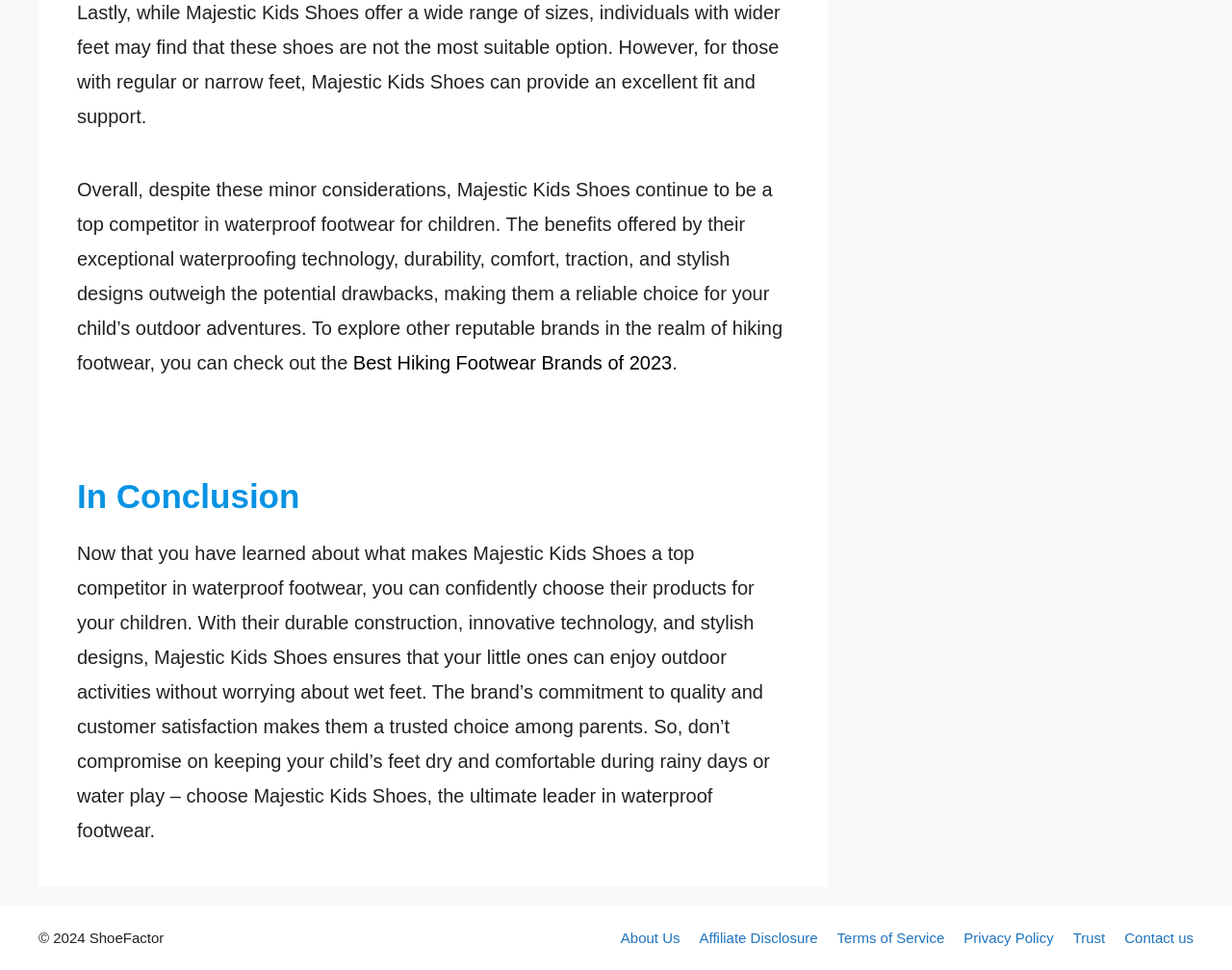Using the webpage screenshot and the element description Affiliate Disclosure, determine the bounding box coordinates. Specify the coordinates in the format (top-left x, top-left y, bottom-right x, bottom-right y) with values ranging from 0 to 1.

[0.568, 0.958, 0.664, 0.975]